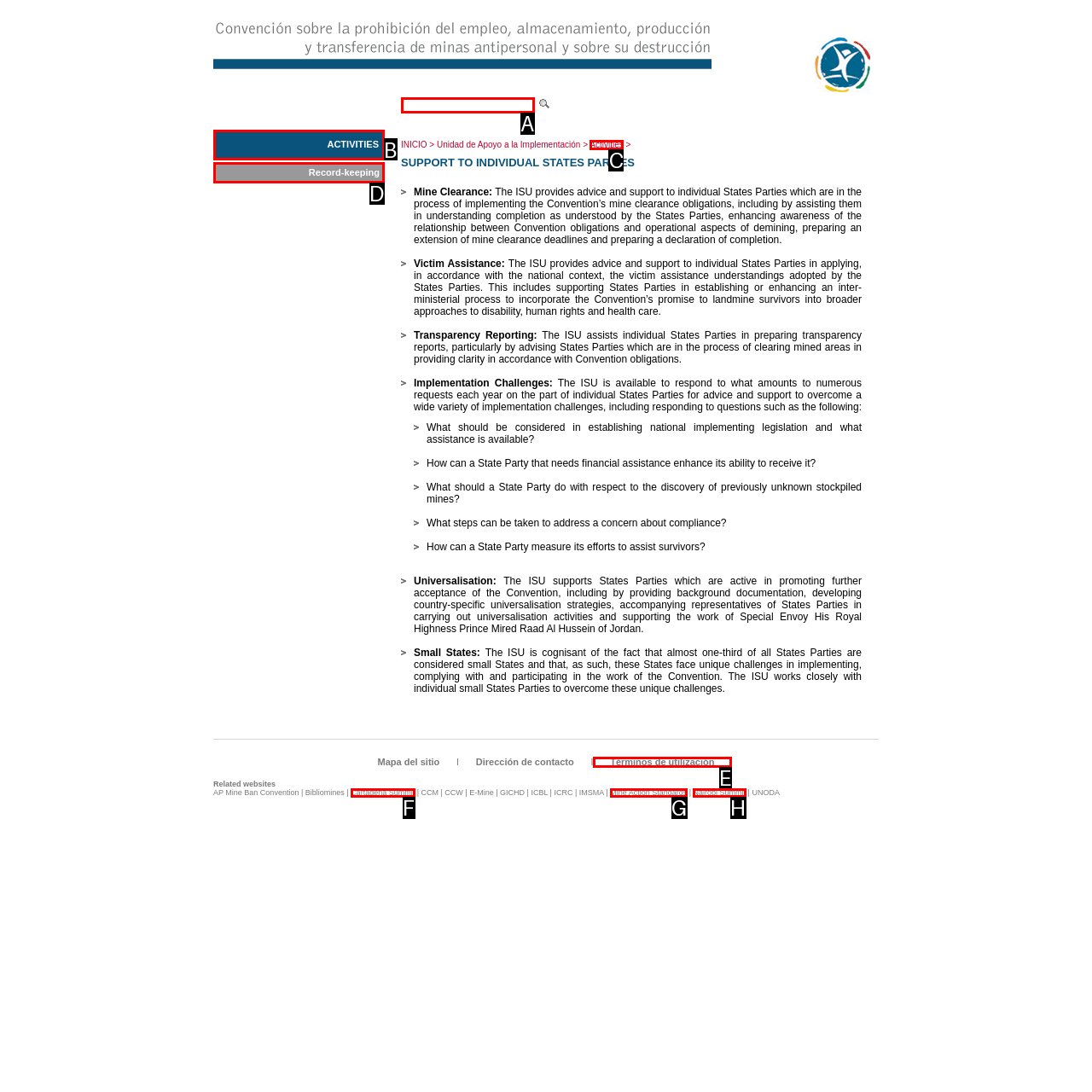Identify the HTML element that best matches the description: Record-keeping. Provide your answer by selecting the corresponding letter from the given options.

D